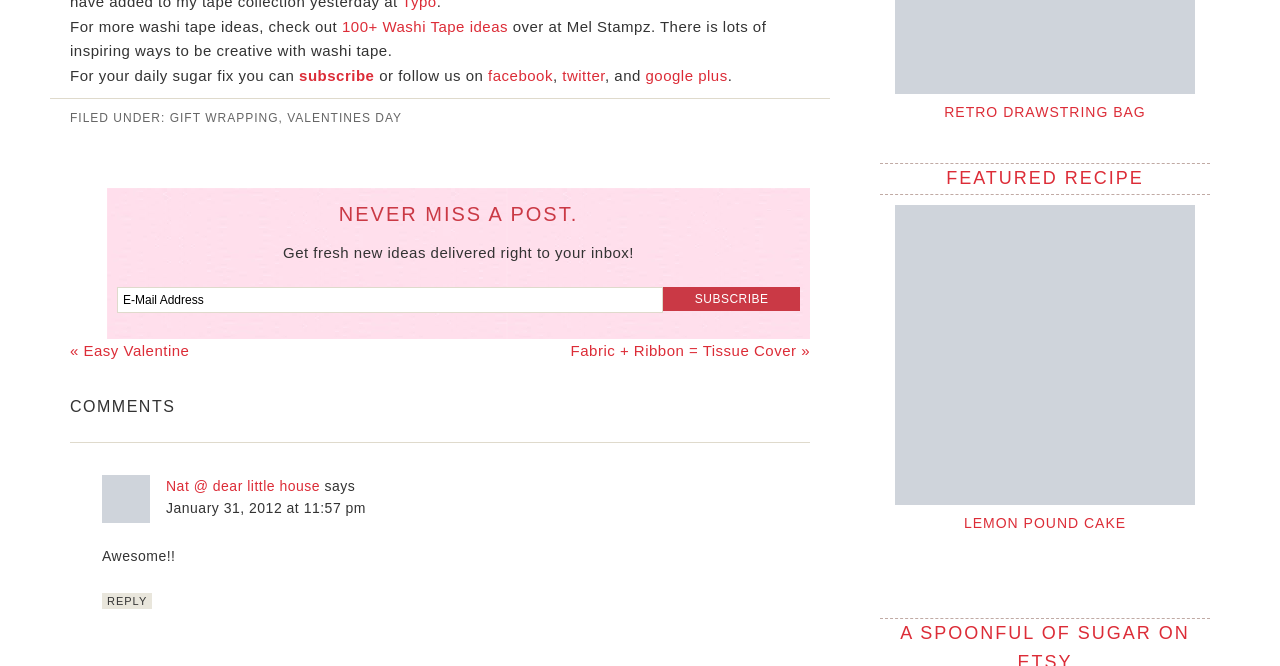Pinpoint the bounding box coordinates of the element to be clicked to execute the instruction: "Subscribe to the newsletter".

[0.091, 0.431, 0.518, 0.47]